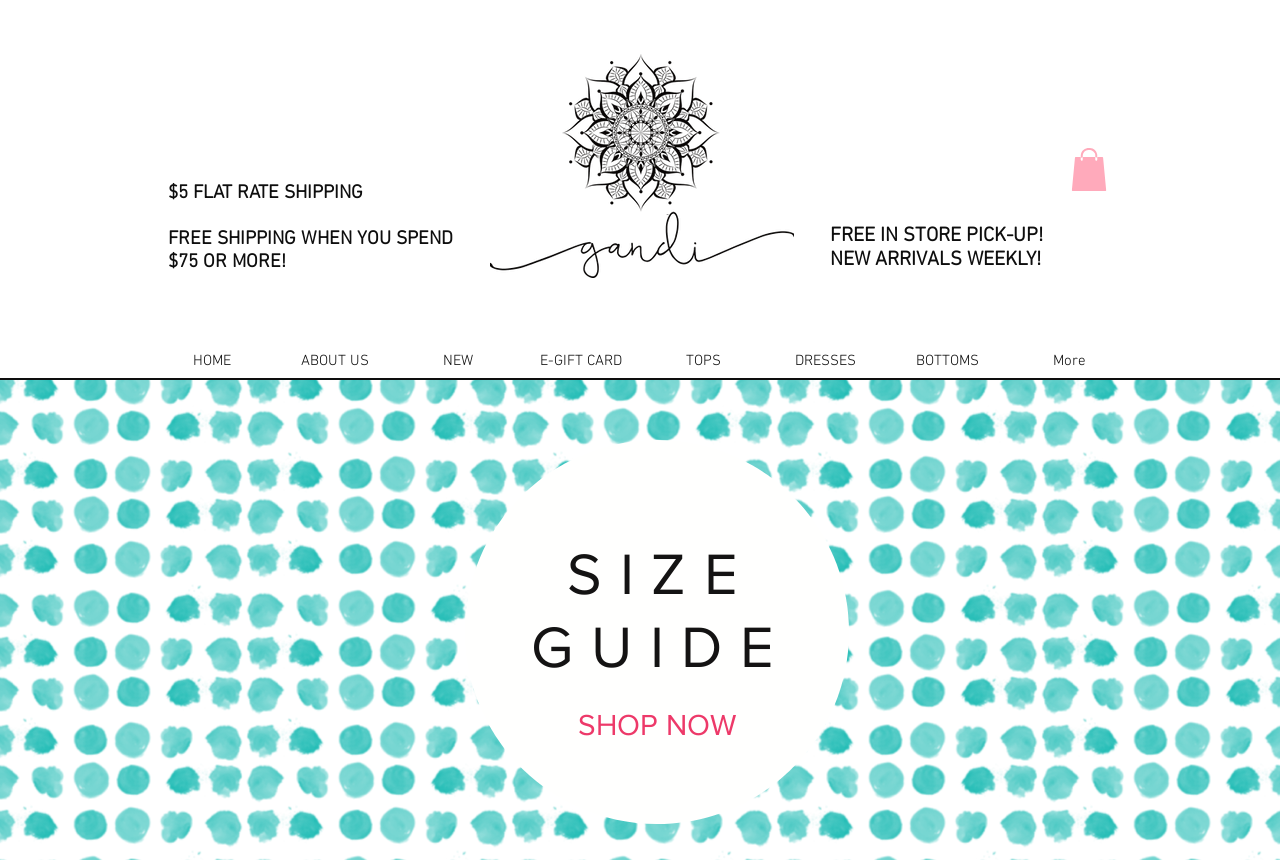What is the navigation menu item after 'HOME'?
Please provide a full and detailed response to the question.

The navigation menu has a series of links, and the first link is 'HOME'. The next link after 'HOME' is 'ABOUT US', which suggests that it is the second item in the navigation menu.